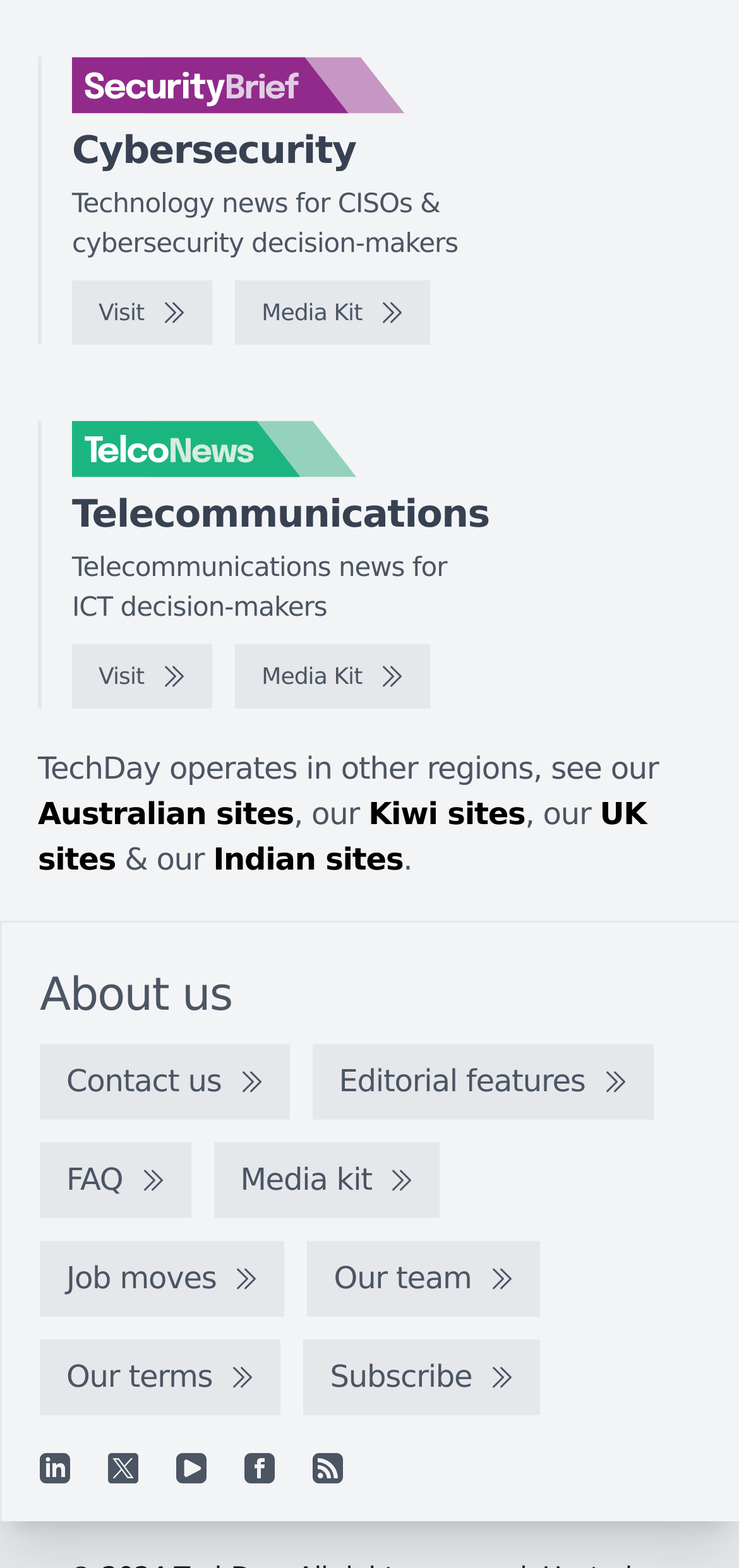Locate the bounding box coordinates of the element to click to perform the following action: 'Contact us'. The coordinates should be given as four float values between 0 and 1, in the form of [left, top, right, bottom].

[0.054, 0.666, 0.392, 0.714]